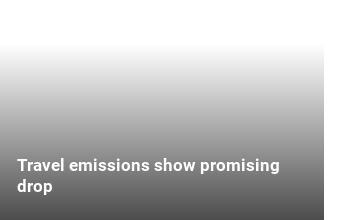What is the purpose of contrasting colors?
Carefully analyze the image and provide a thorough answer to the question.

The contrasting colors of the text and background are used to emphasize the importance of the message, drawing attention to advancements in addressing climate change through decreased travel-related emissions.